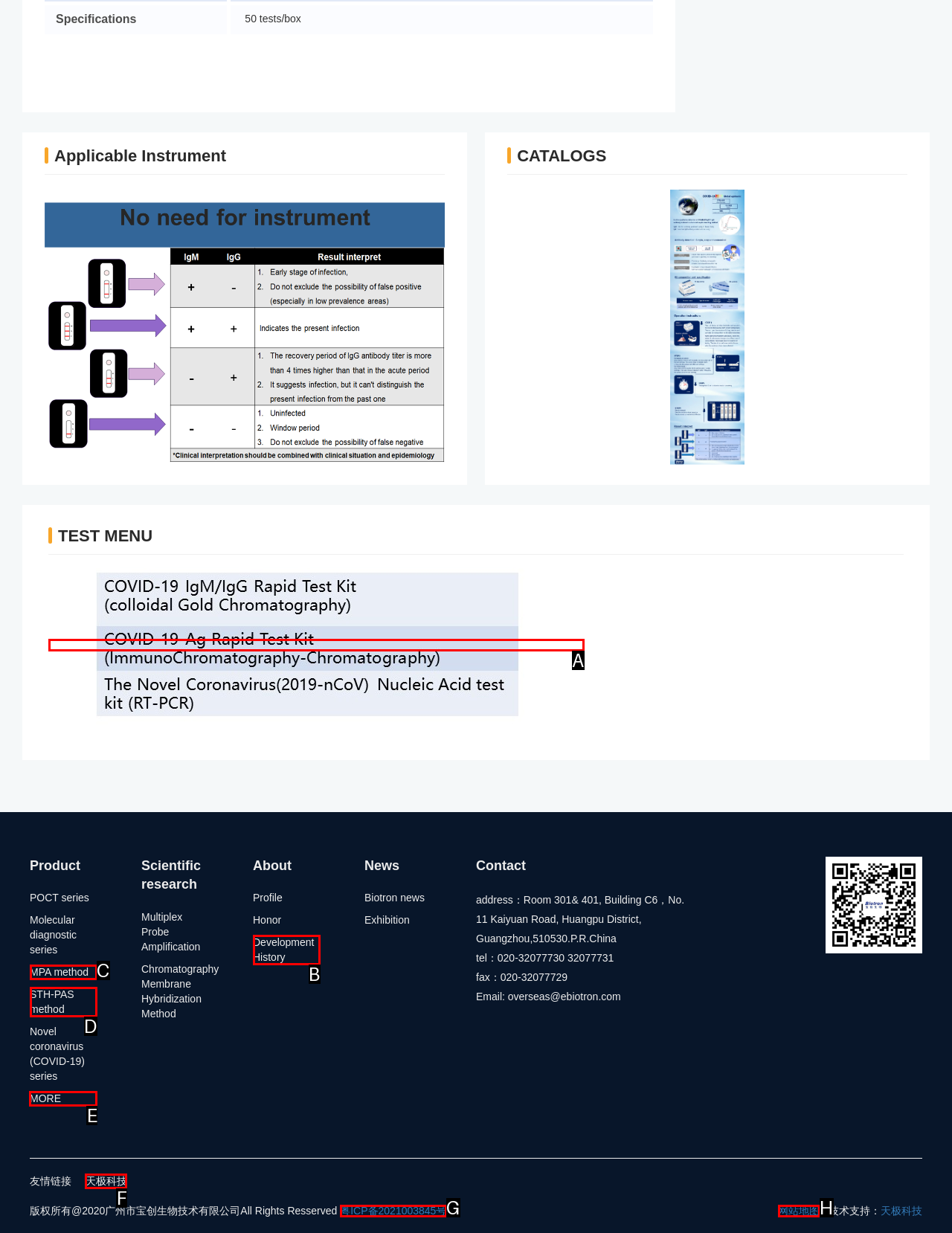Tell me the letter of the correct UI element to click for this instruction: Read about Cybersecurity Consulting Services. Answer with the letter only.

None